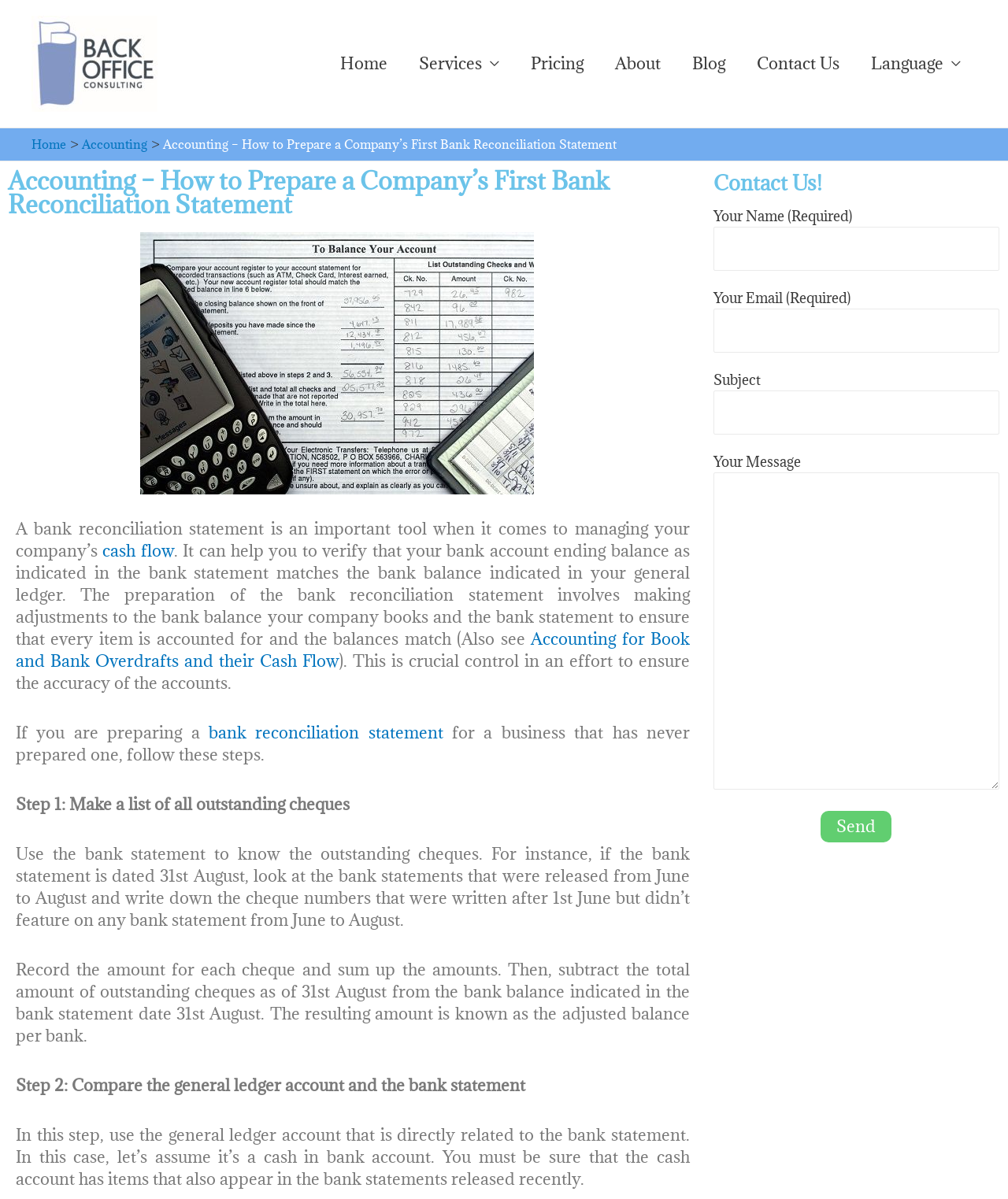Please find and report the bounding box coordinates of the element to click in order to perform the following action: "Click on the 'Anders Norén' link". The coordinates should be expressed as four float numbers between 0 and 1, in the format [left, top, right, bottom].

None